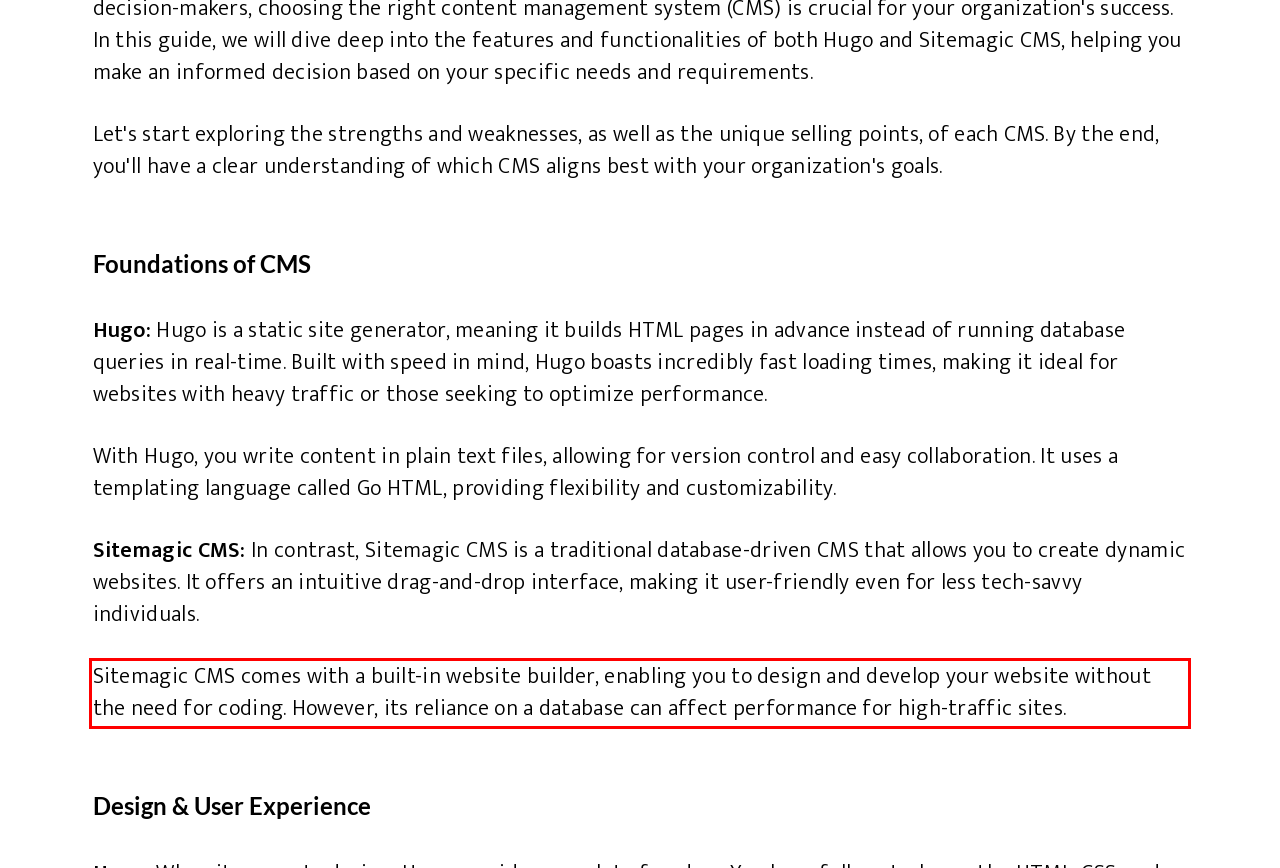You have a screenshot of a webpage, and there is a red bounding box around a UI element. Utilize OCR to extract the text within this red bounding box.

Sitemagic CMS comes with a built-in website builder, enabling you to design and develop your website without the need for coding. However, its reliance on a database can affect performance for high-traffic sites.